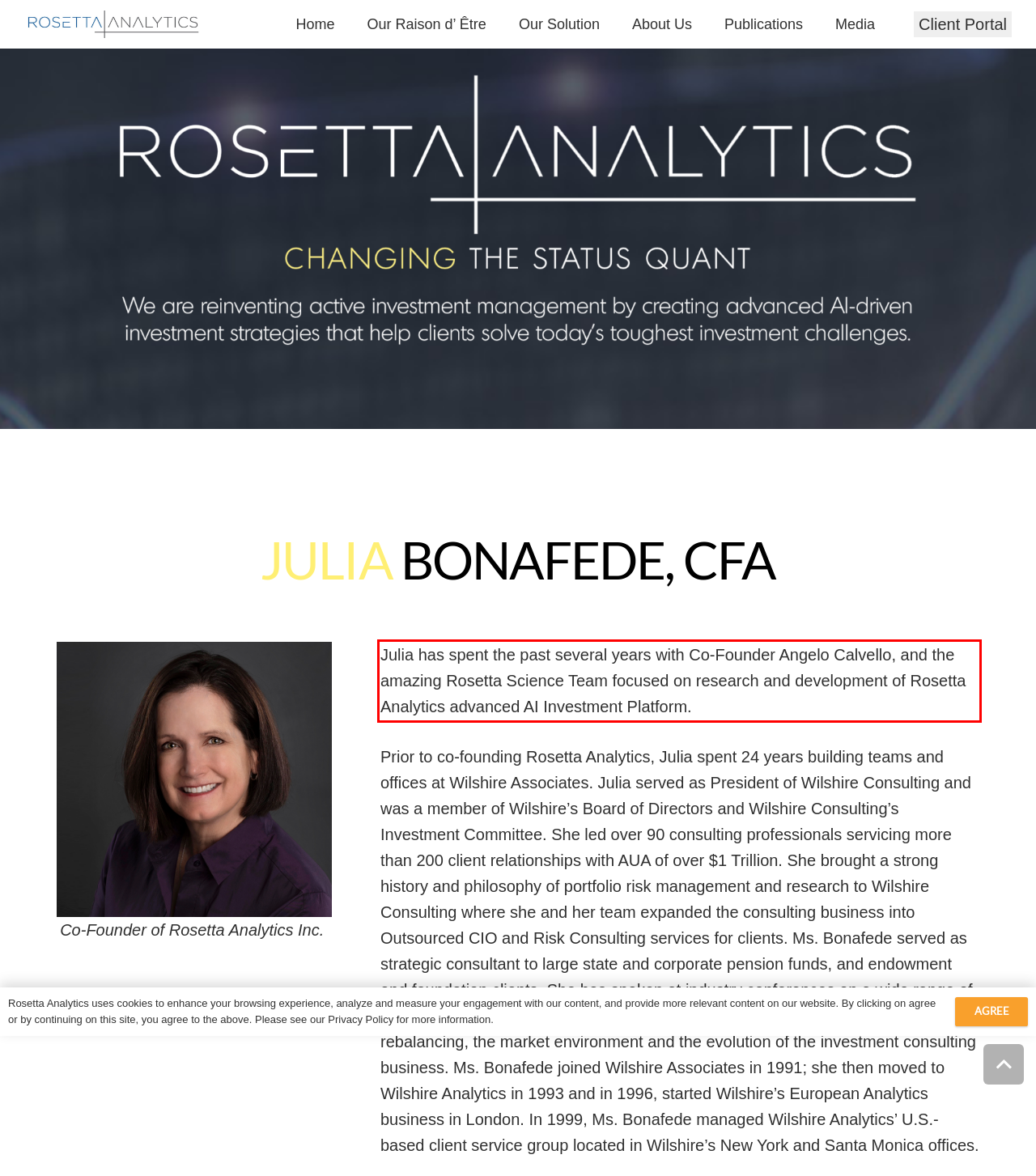Please take the screenshot of the webpage, find the red bounding box, and generate the text content that is within this red bounding box.

Julia has spent the past several years with Co-Founder Angelo Calvello, and the amazing Rosetta Science Team focused on research and development of Rosetta Analytics advanced AI Investment Platform.